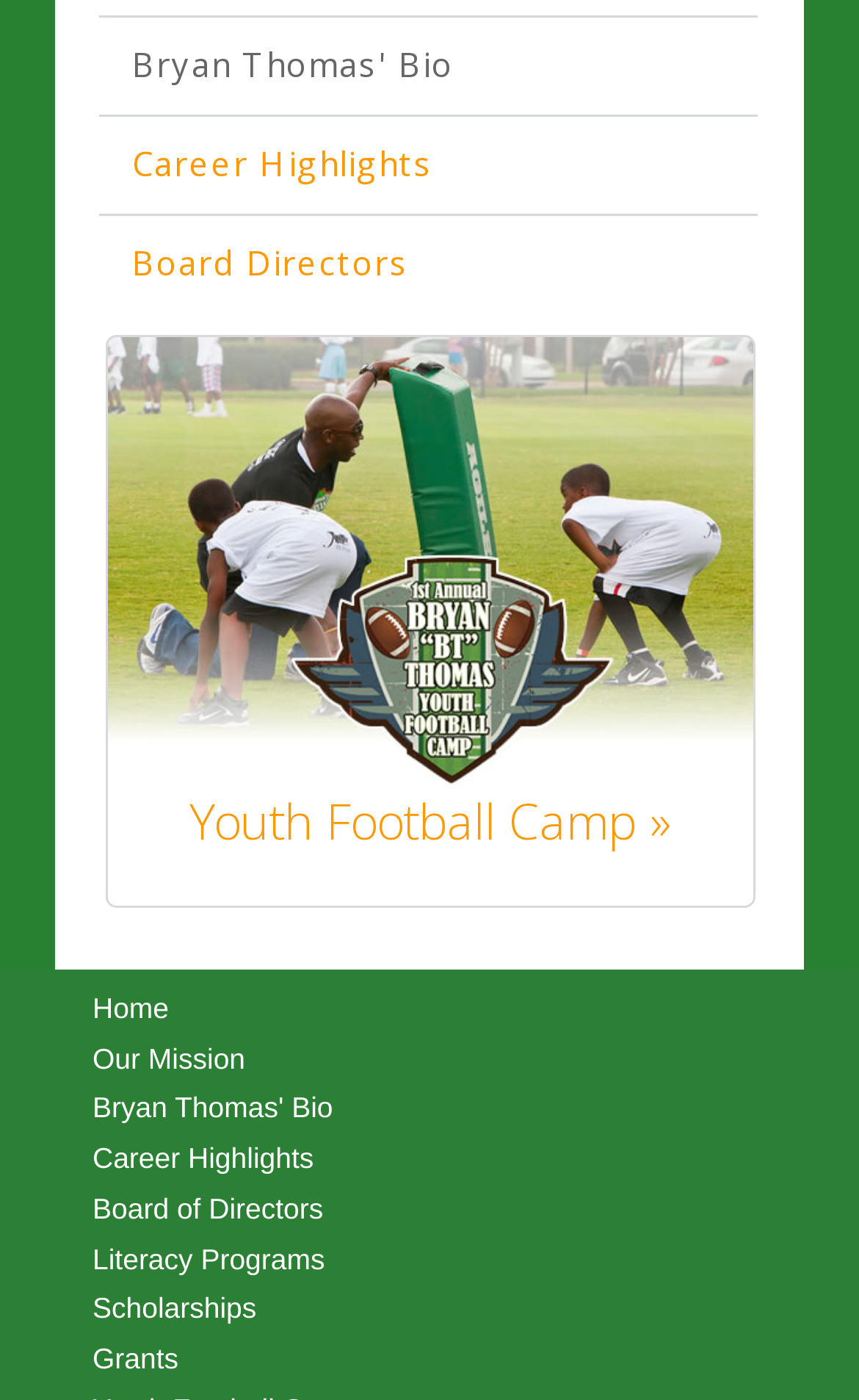Locate the UI element described as follows: "Our Mission". Return the bounding box coordinates as four float numbers between 0 and 1 in the order [left, top, right, bottom].

[0.108, 0.744, 0.286, 0.768]